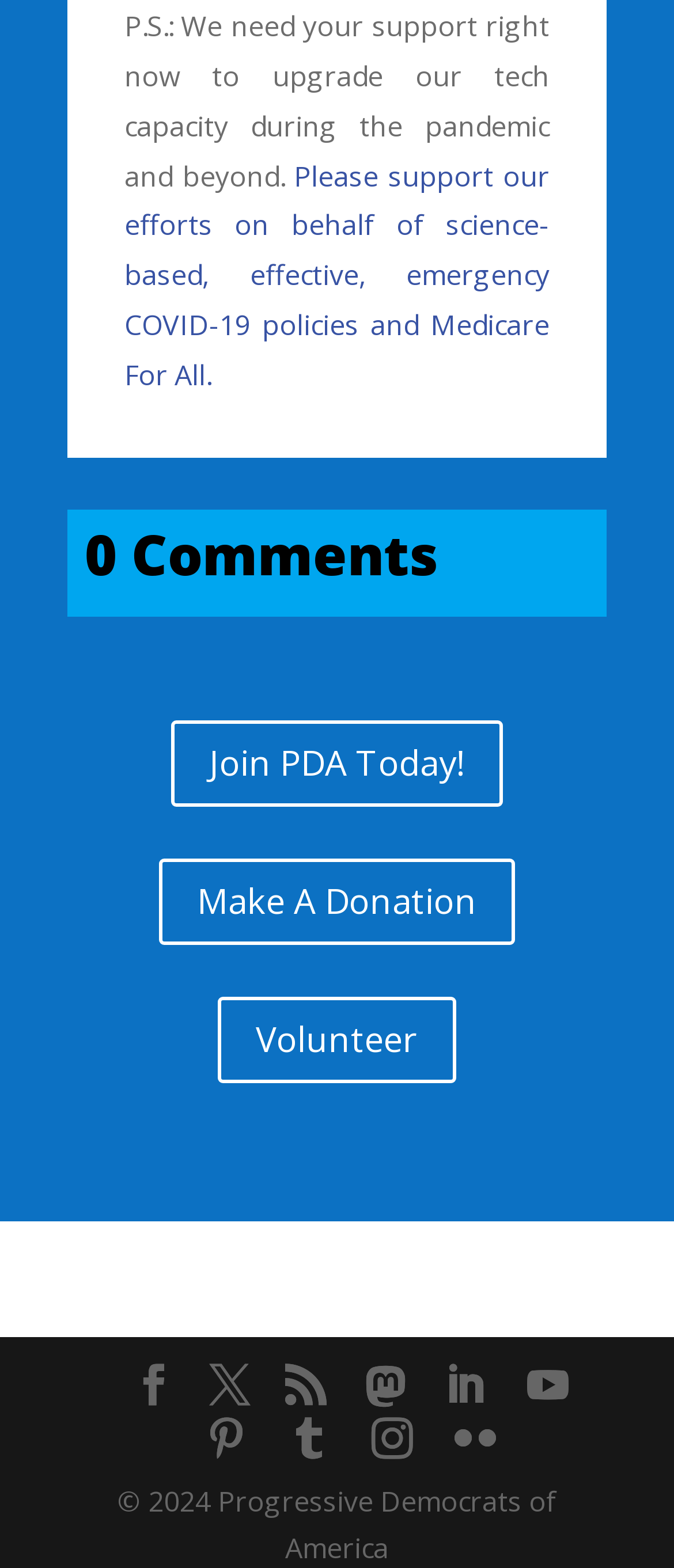Show me the bounding box coordinates of the clickable region to achieve the task as per the instruction: "Make a donation".

[0.236, 0.547, 0.764, 0.602]